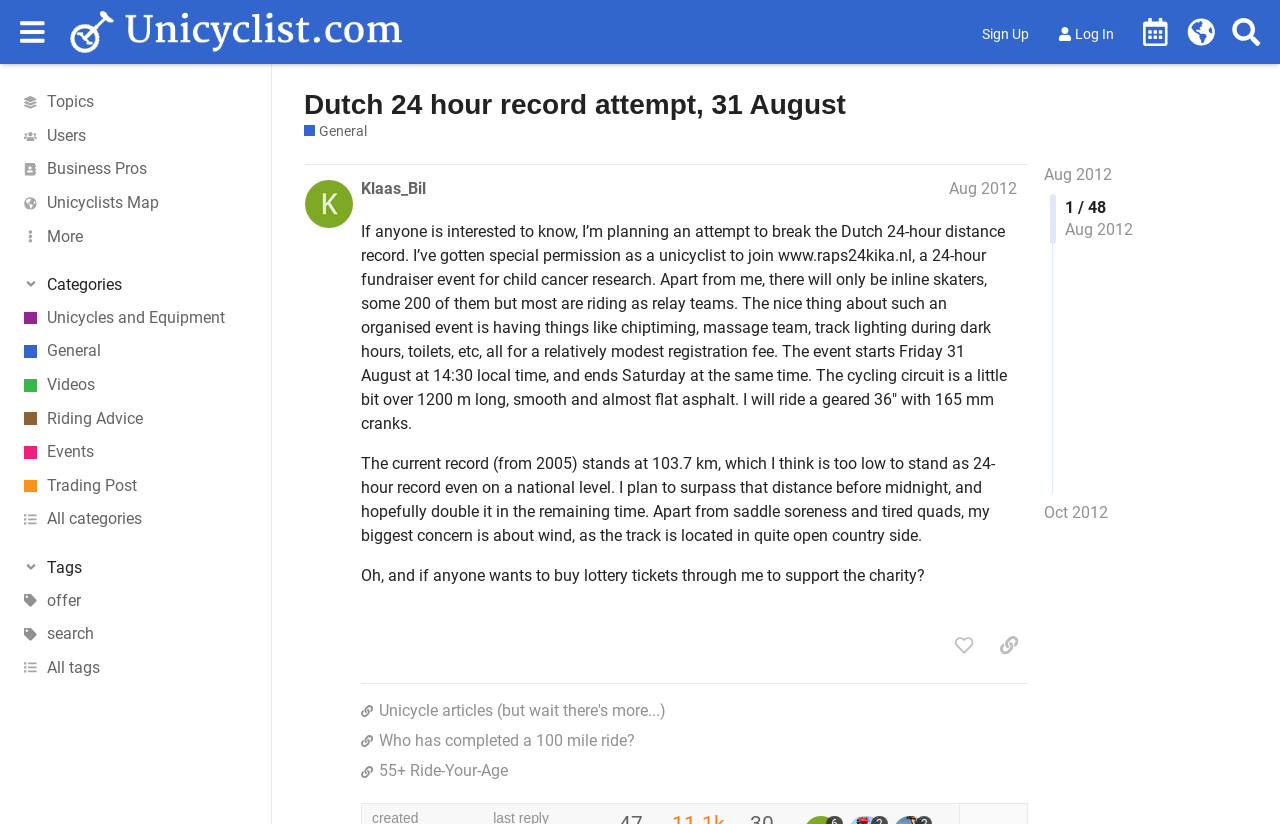Bounding box coordinates are to be given in the format (top-left x, top-left y, bottom-right x, bottom-right y). All values must be floating point numbers between 0 and 1. Provide the bounding box coordinate for the UI element described as: General

[0.0, 0.406, 0.212, 0.447]